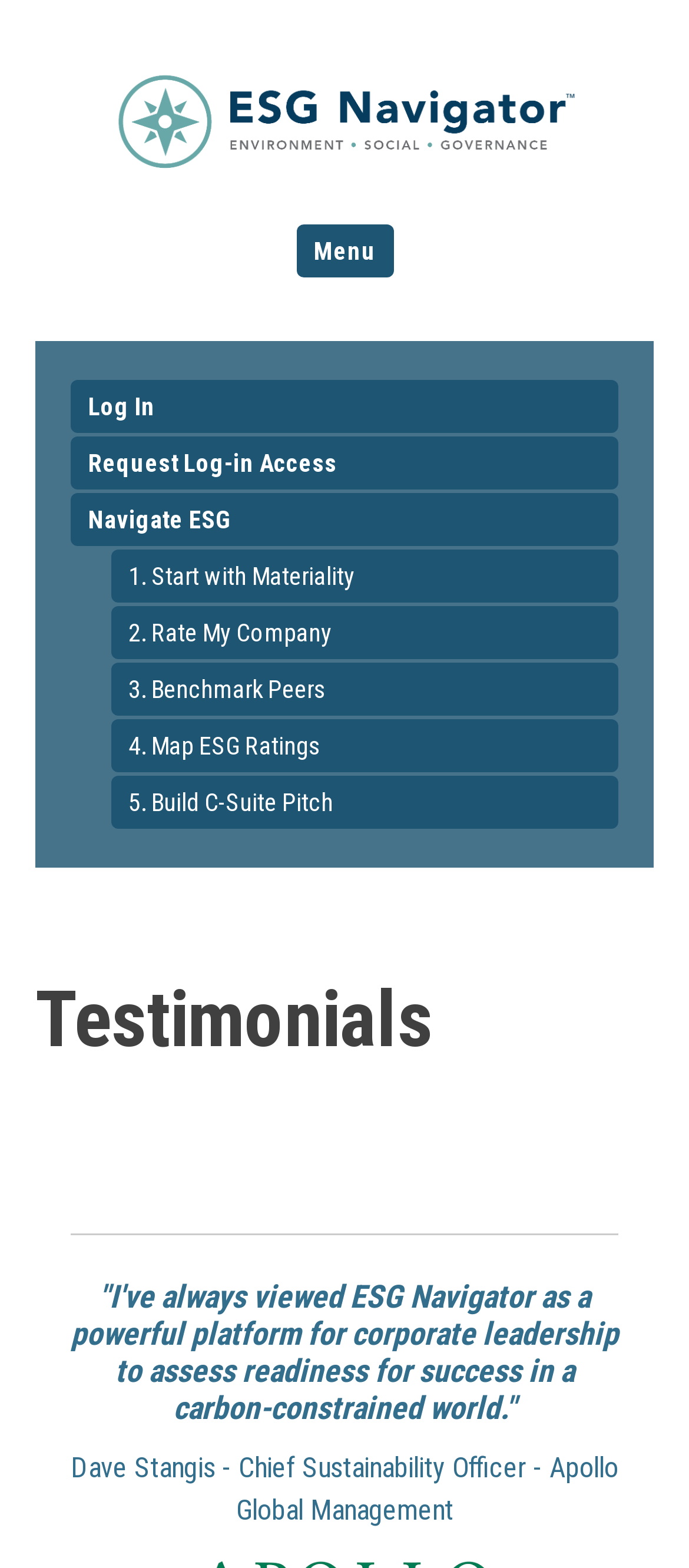Identify the bounding box coordinates of the element to click to follow this instruction: 'Log in to the platform'. Ensure the coordinates are four float values between 0 and 1, provided as [left, top, right, bottom].

[0.103, 0.243, 0.897, 0.276]